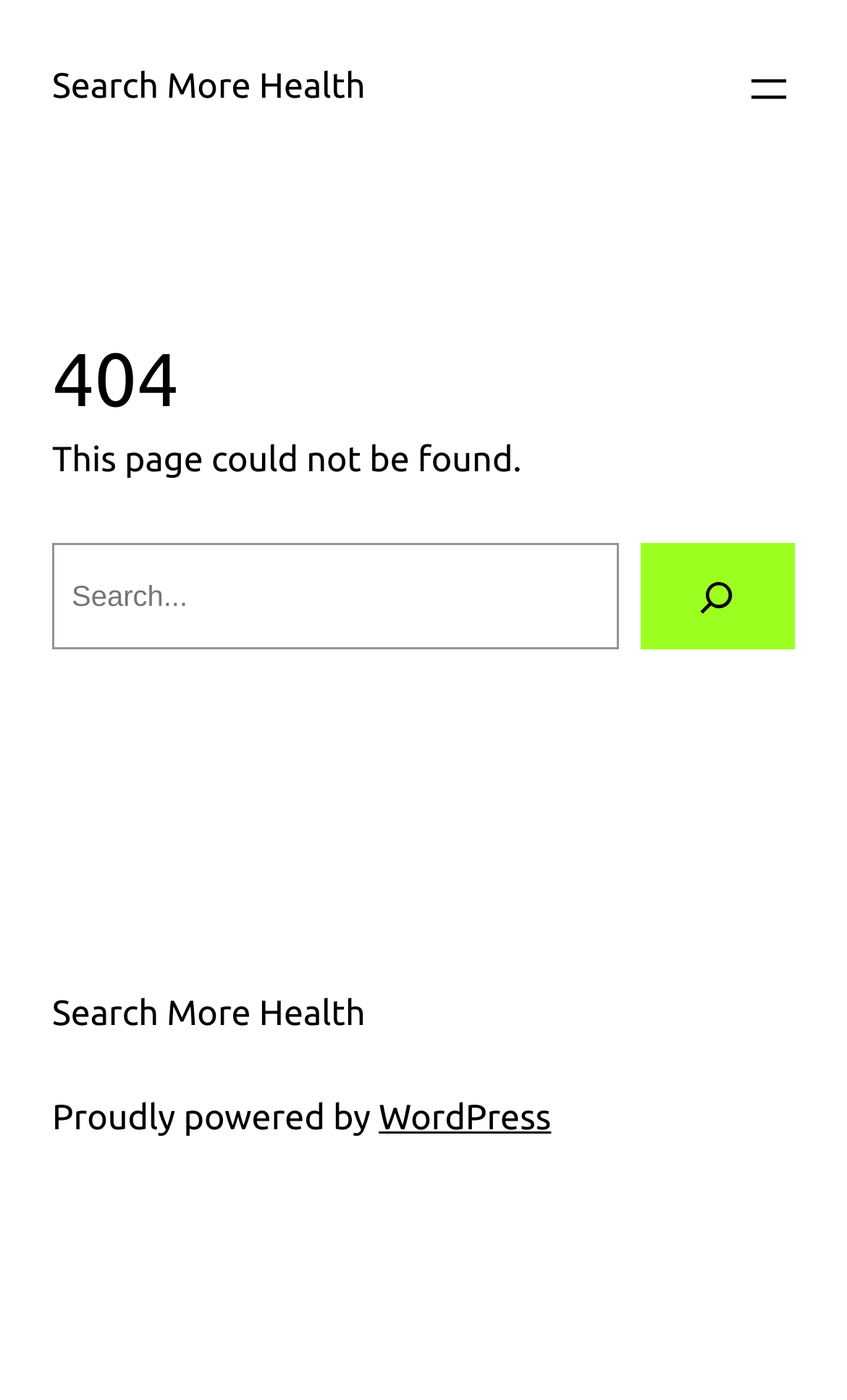Create a detailed narrative describing the layout and content of the webpage.

The webpage is a "Page not found" error page with a title "Search More Health". At the top left, there is a link to "Search More Health". Next to it, on the top right, is a button to "Open menu". 

Below the top section, the main content area begins. It is divided into two sections. The top section contains a large heading "404" and a paragraph of text stating "This page could not be found." 

Below this, there is a search bar with a label "Search" on the left, a text input field in the middle, and a "Search" button on the right. The button has a small icon. 

At the bottom of the page, there is a footer section with a link to "Search More Health" on the left and a text "Proudly powered by" followed by a link to "WordPress" on the right.